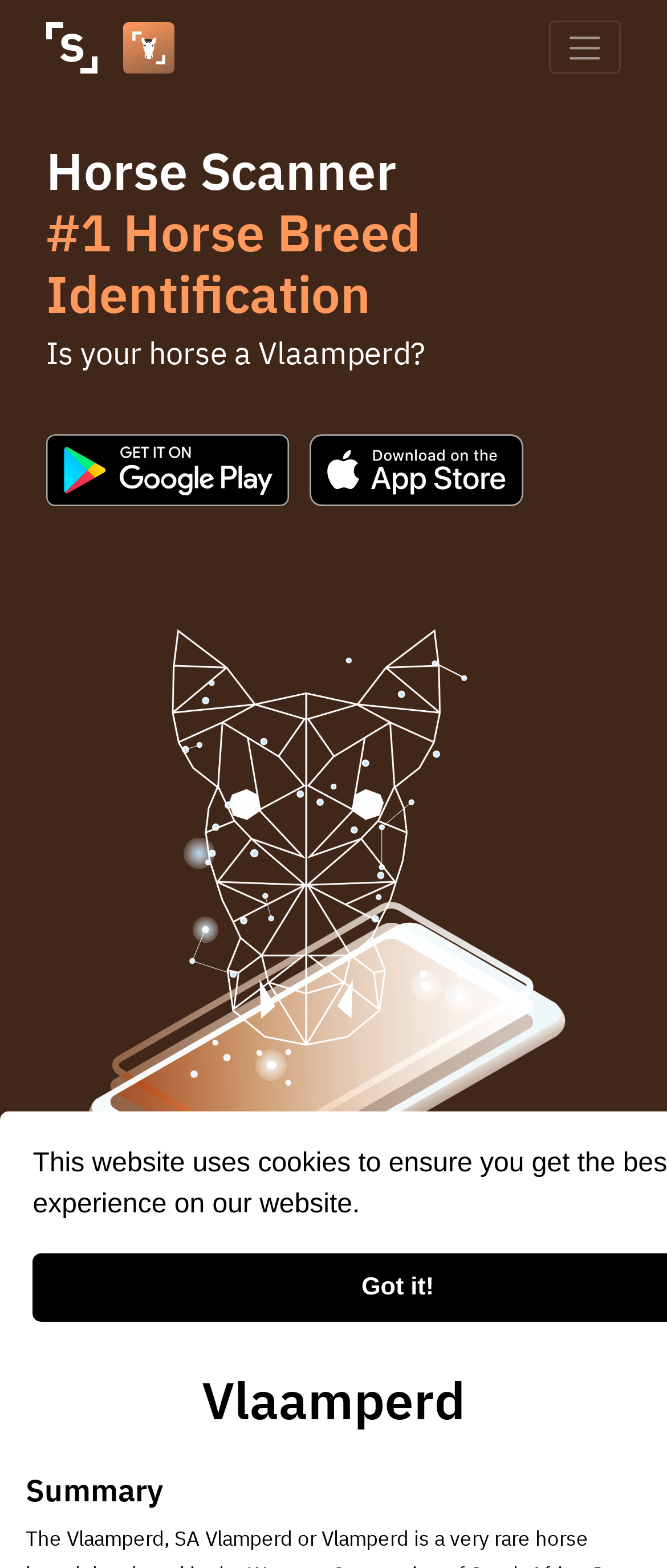Answer the question in a single word or phrase:
What is the name of the software company?

Siwalu Software